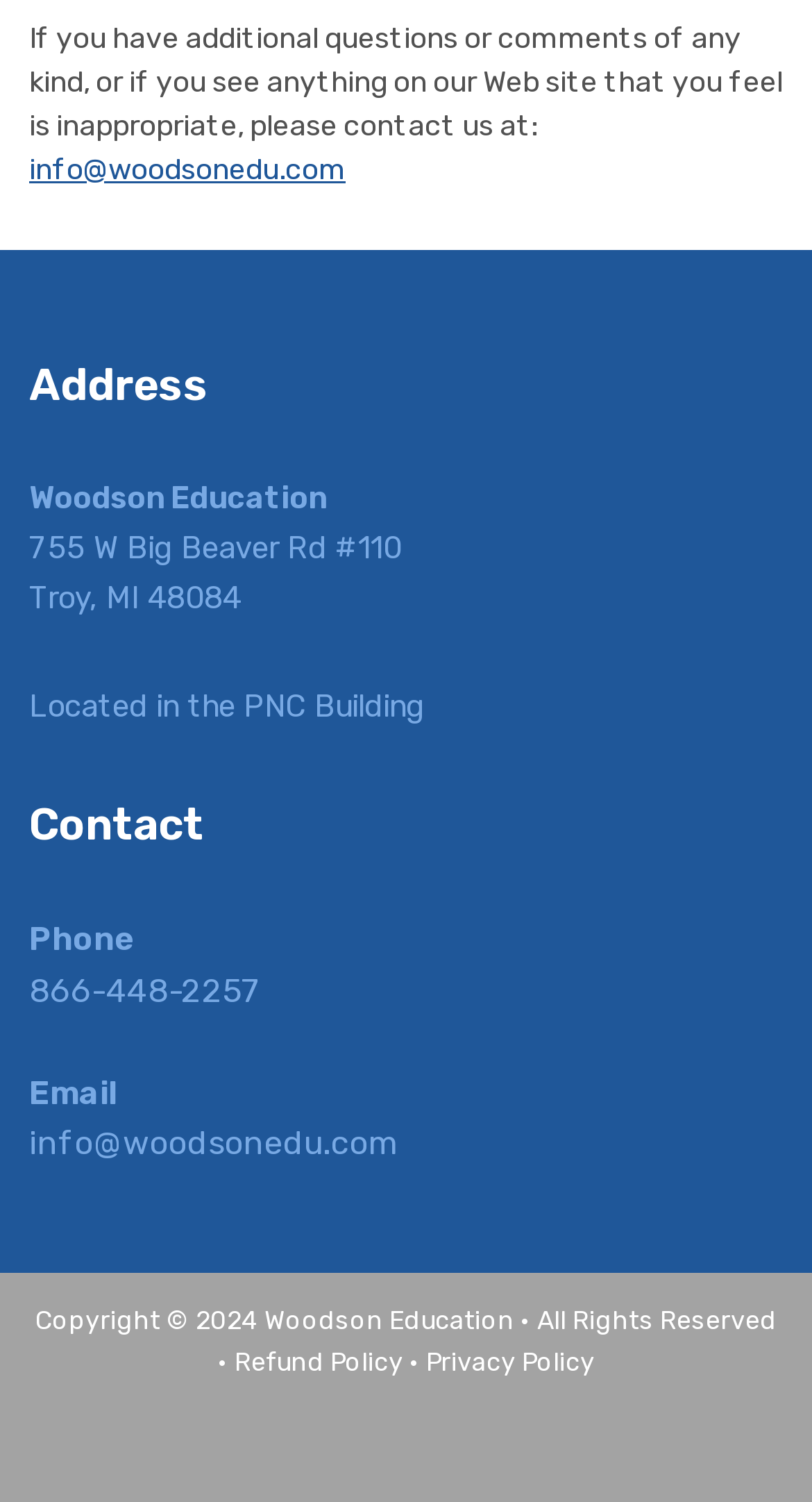Mark the bounding box of the element that matches the following description: "info@woodsonedu.com".

[0.036, 0.748, 0.49, 0.774]